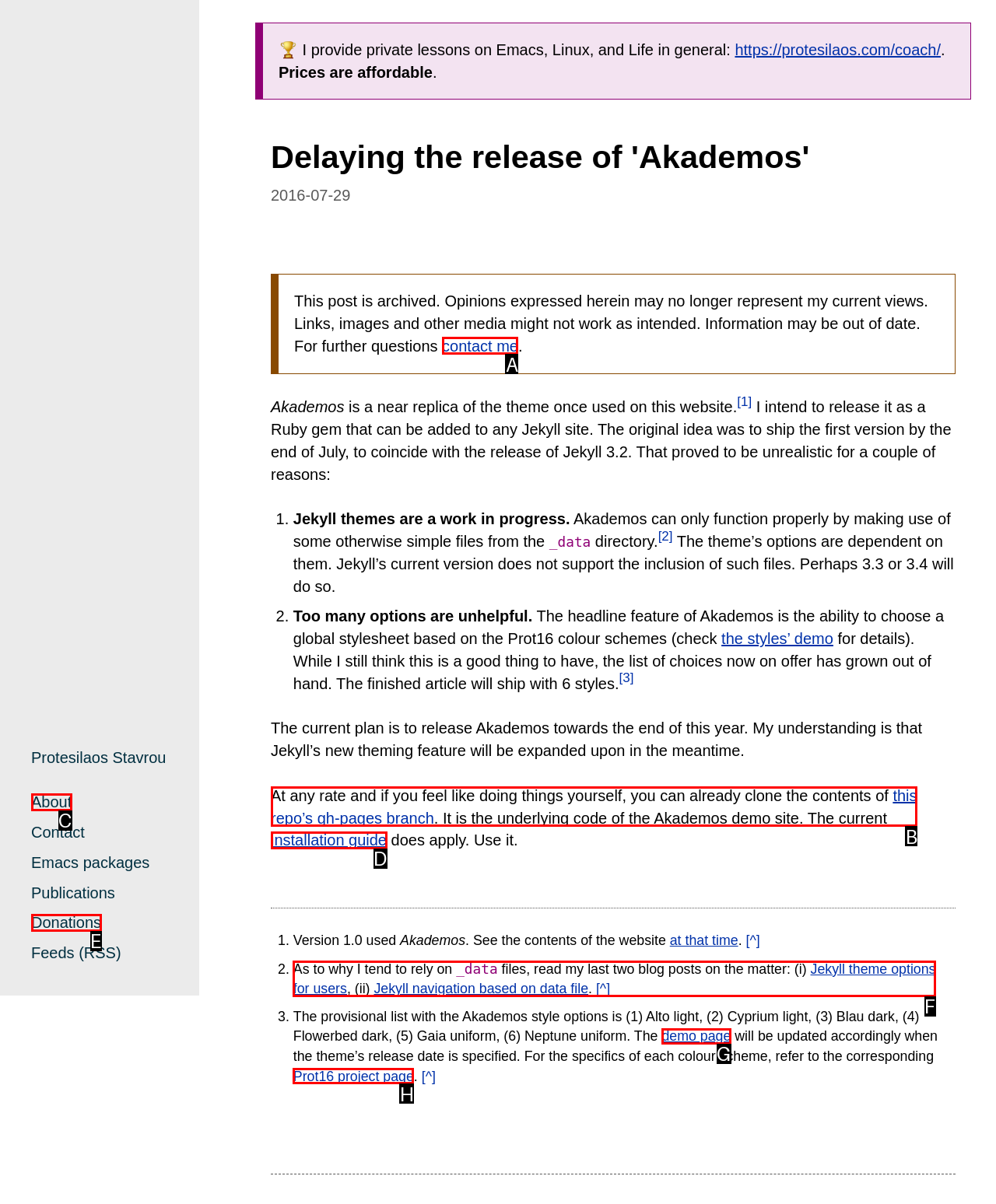Given the description: Jekyll theme options for users, identify the corresponding option. Answer with the letter of the appropriate option directly.

F